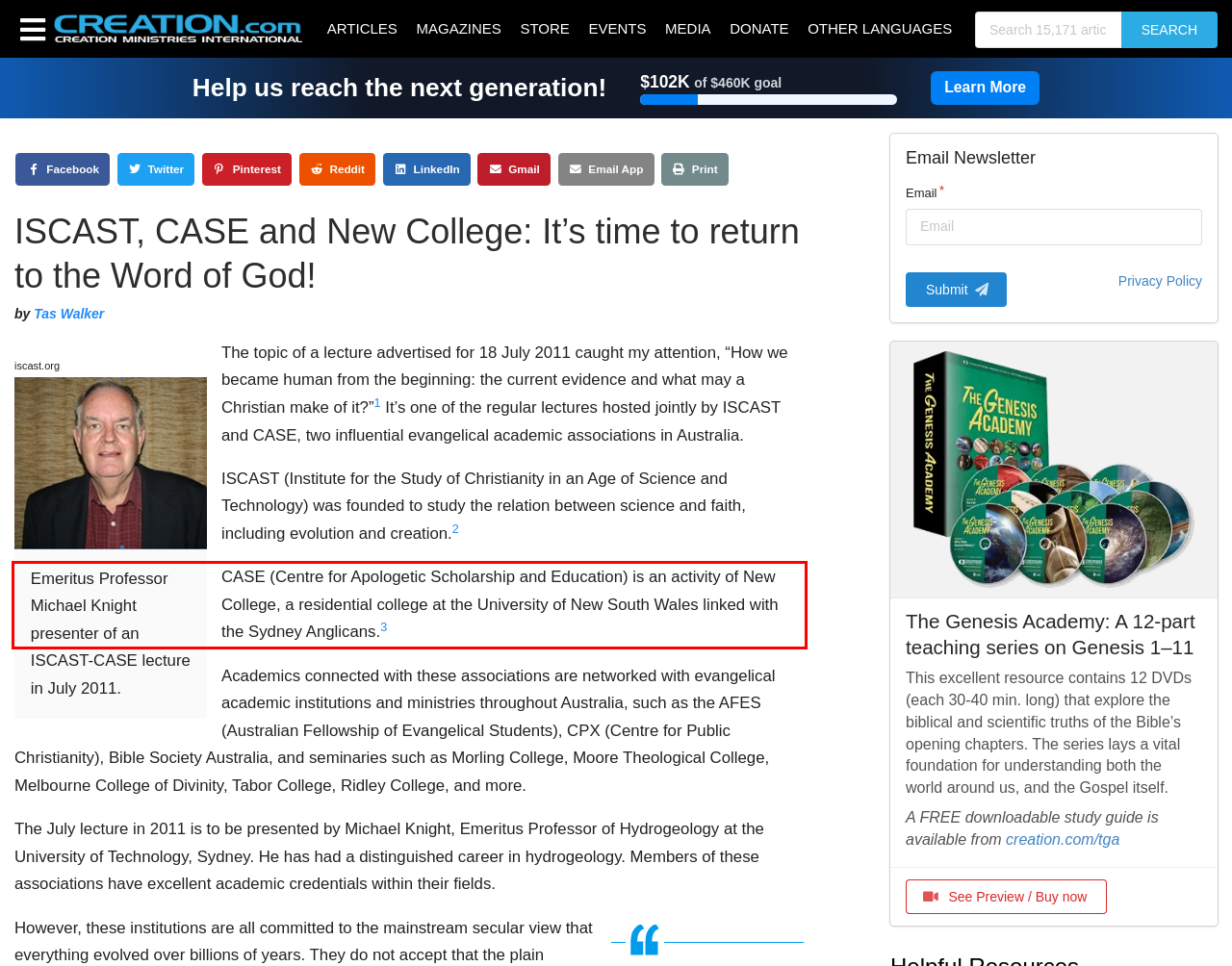Within the screenshot of the webpage, locate the red bounding box and use OCR to identify and provide the text content inside it.

CASE (Centre for Apologetic Scholarship and Education) is an activity of New College, a residential college at the University of New South Wales linked with the Sydney Anglicans.3